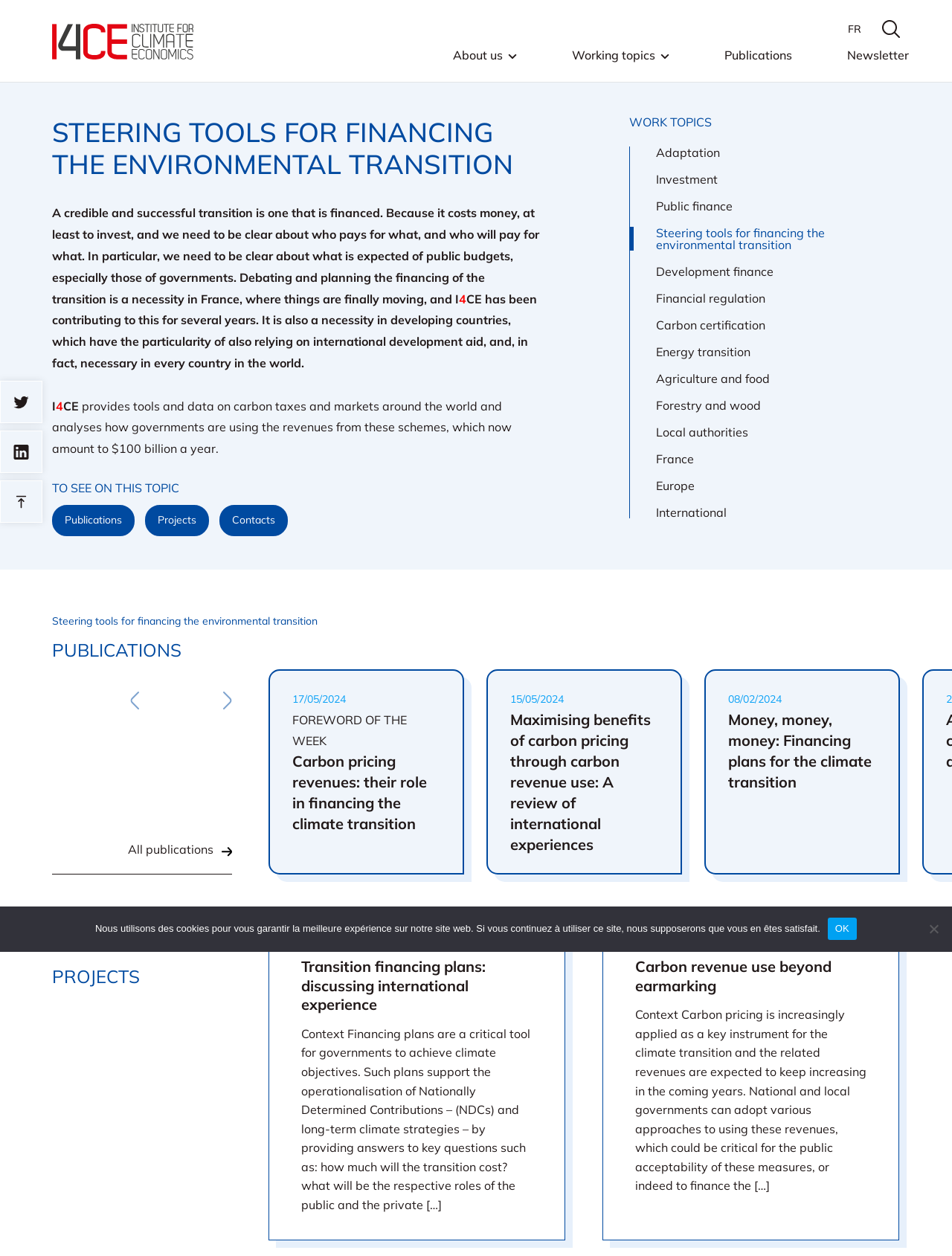Pinpoint the bounding box coordinates of the clickable element needed to complete the instruction: "Search for something". The coordinates should be provided as four float numbers between 0 and 1: [left, top, right, bottom].

[0.927, 0.016, 0.945, 0.03]